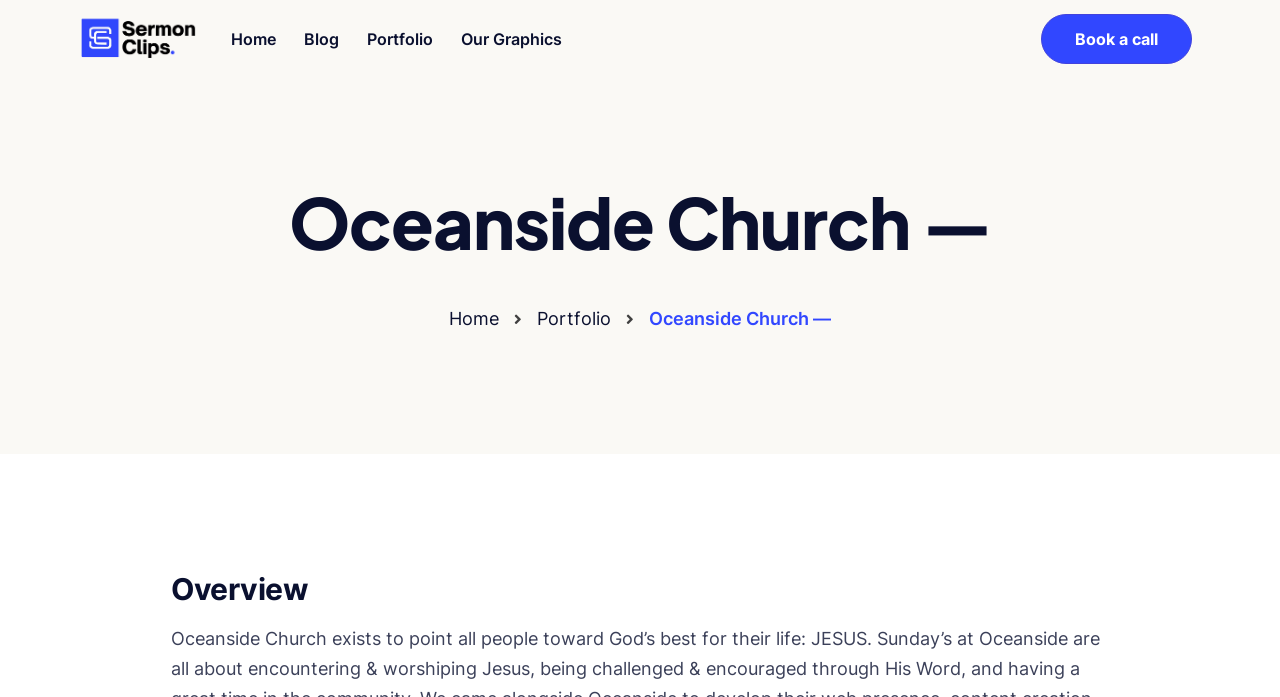Specify the bounding box coordinates of the element's area that should be clicked to execute the given instruction: "visit sermonclips.com". The coordinates should be four float numbers between 0 and 1, i.e., [left, top, right, bottom].

[0.062, 0.014, 0.154, 0.098]